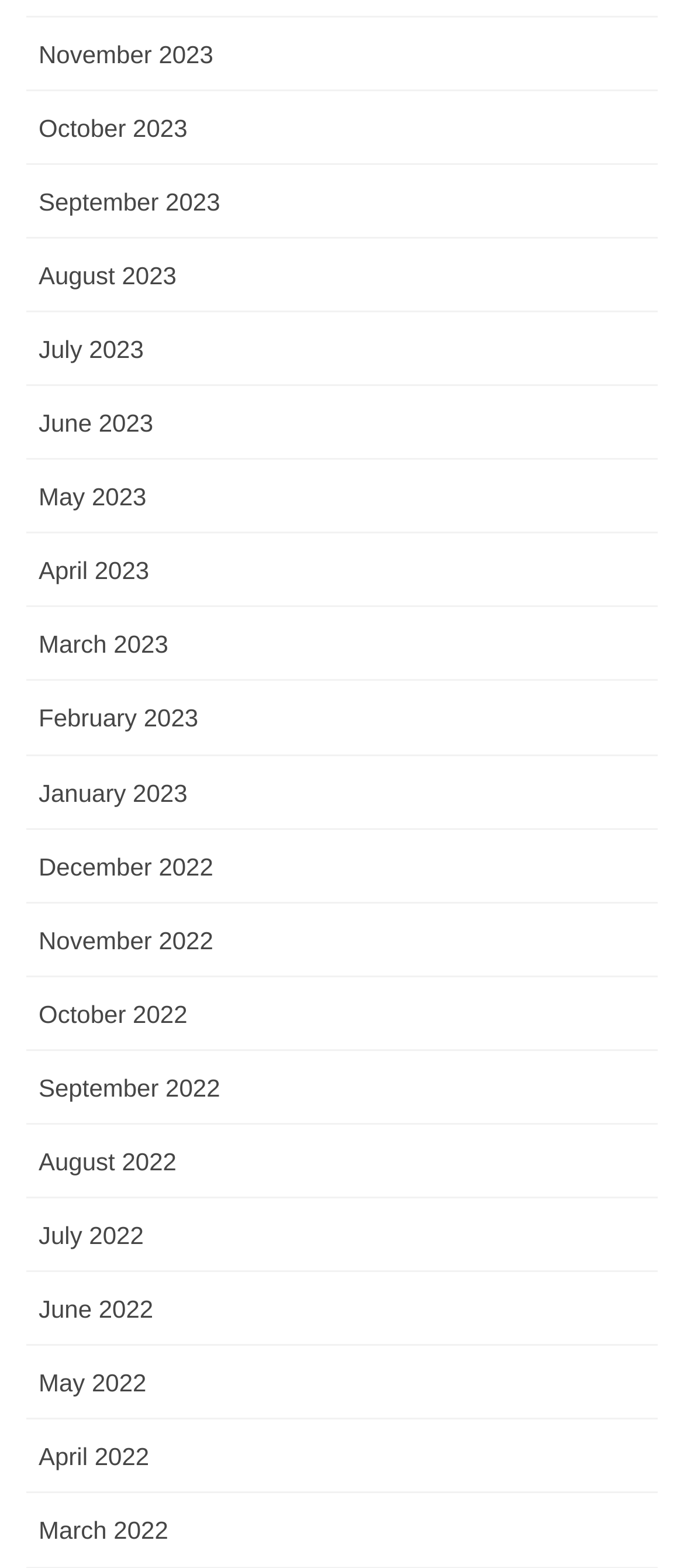How many months are listed?
Based on the visual information, provide a detailed and comprehensive answer.

I counted the number of links on the webpage, each representing a month, from November 2023 to March 2022, and found a total of 18 months listed.